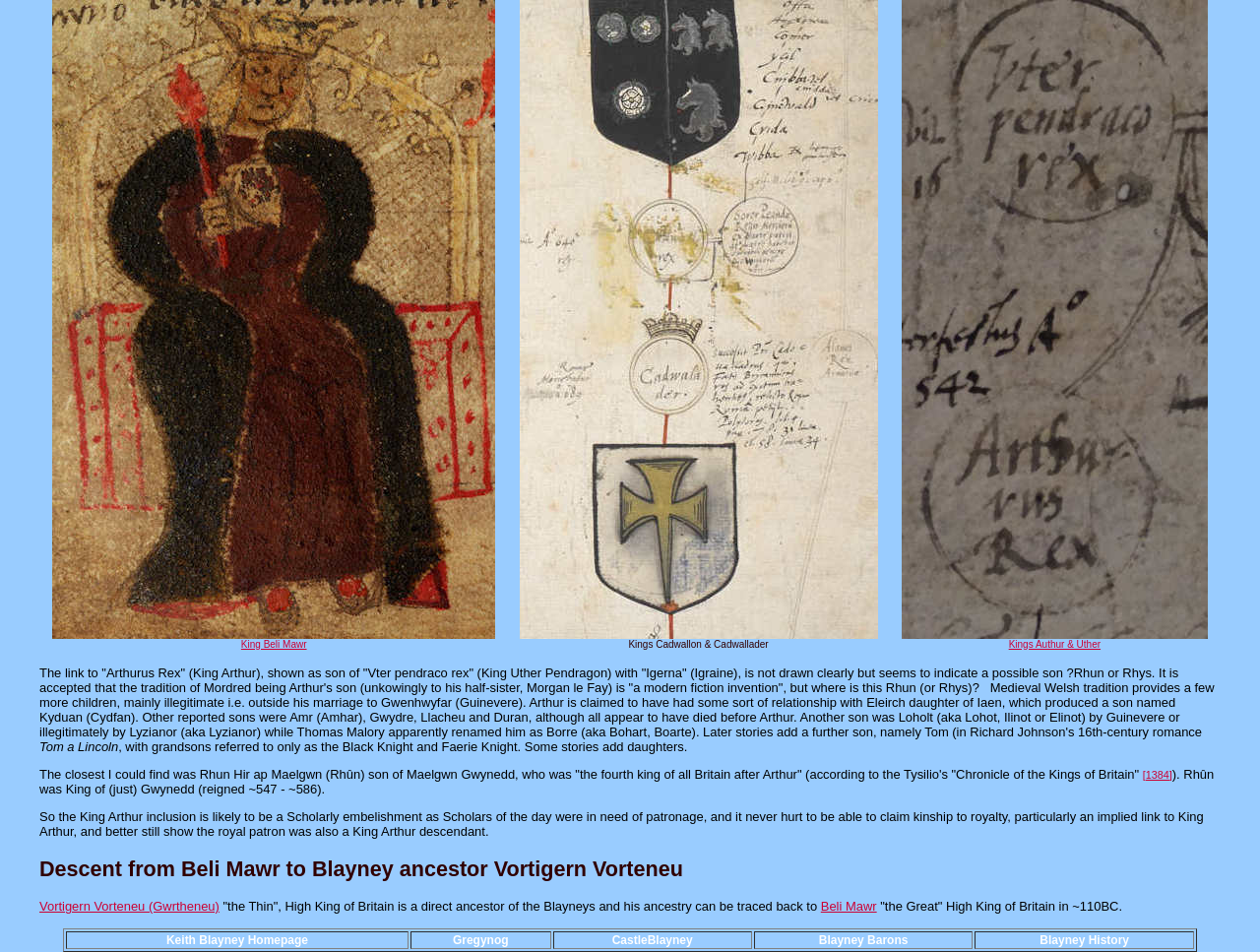Identify the bounding box coordinates for the UI element described by the following text: "Beli Mawr". Provide the coordinates as four float numbers between 0 and 1, in the format [left, top, right, bottom].

[0.651, 0.945, 0.696, 0.96]